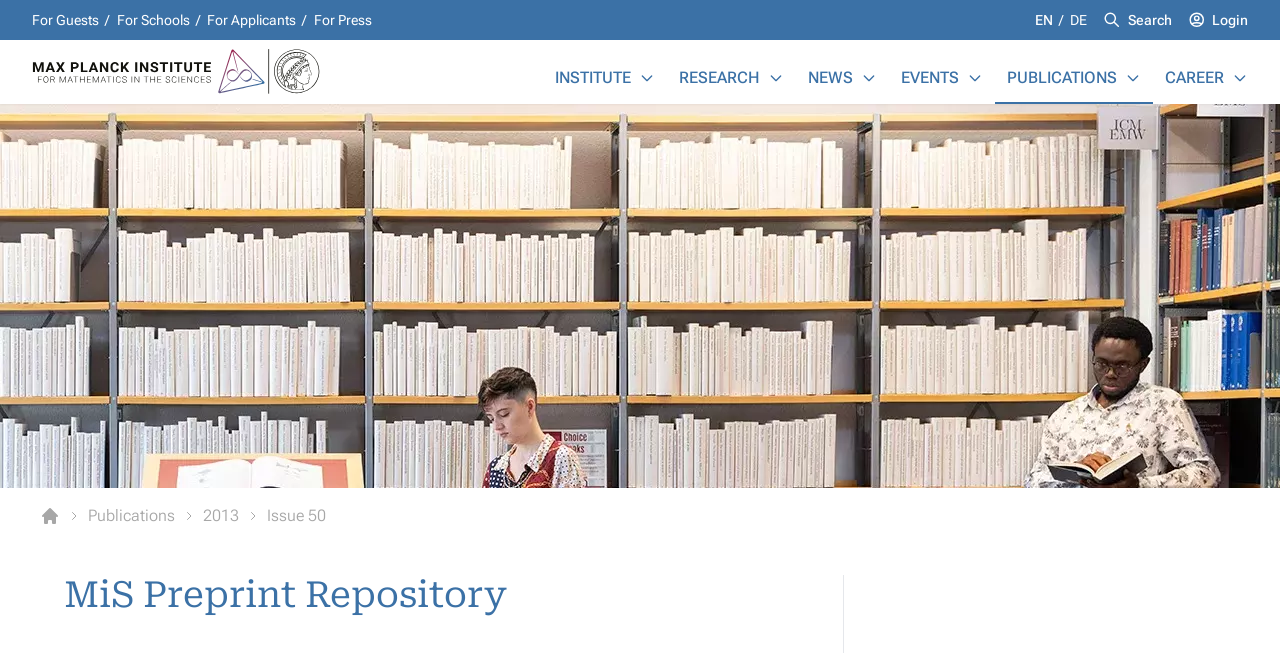Determine the bounding box for the UI element that matches this description: "Home".

None